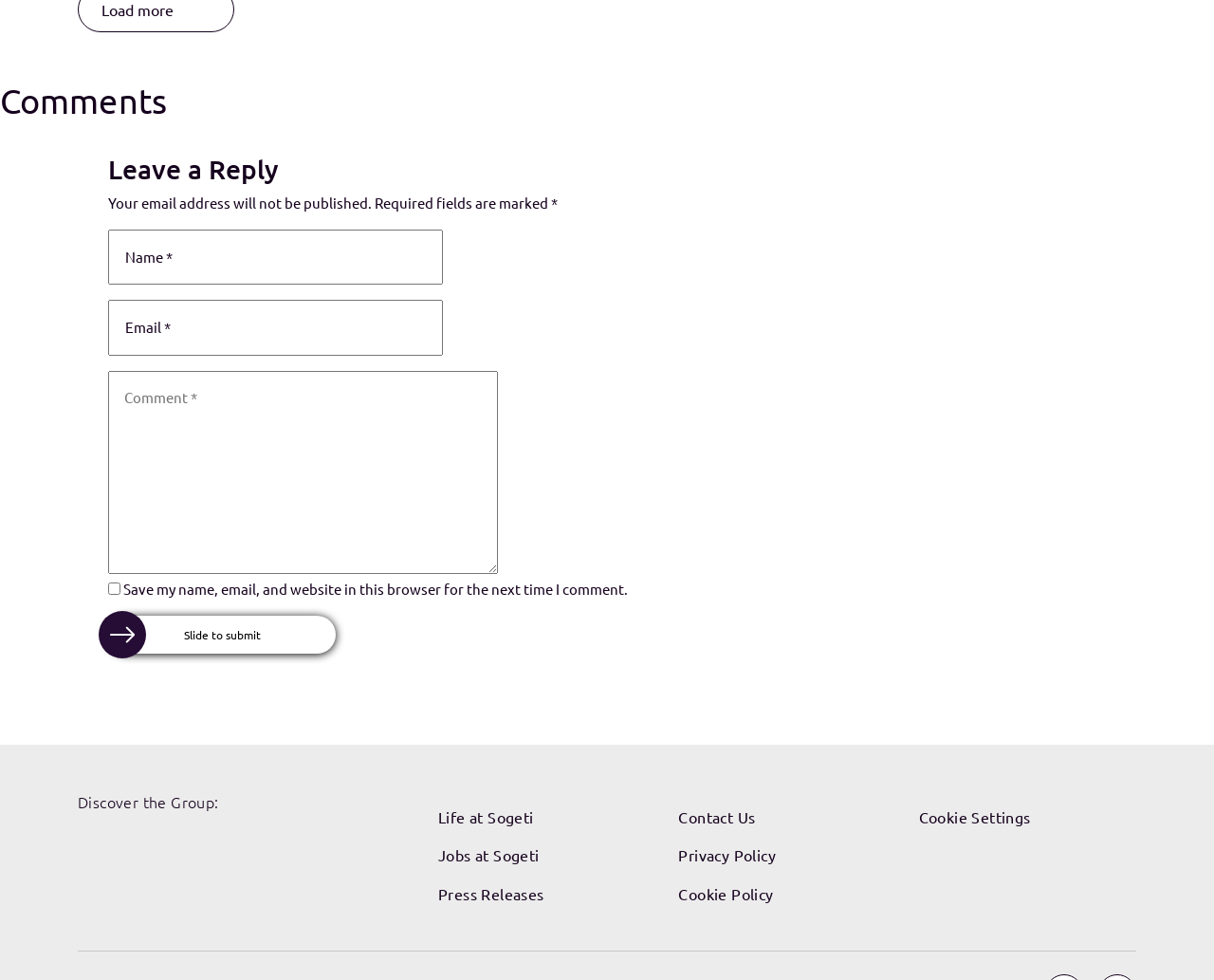Please give a one-word or short phrase response to the following question: 
What is the required field in the comment section?

Comment